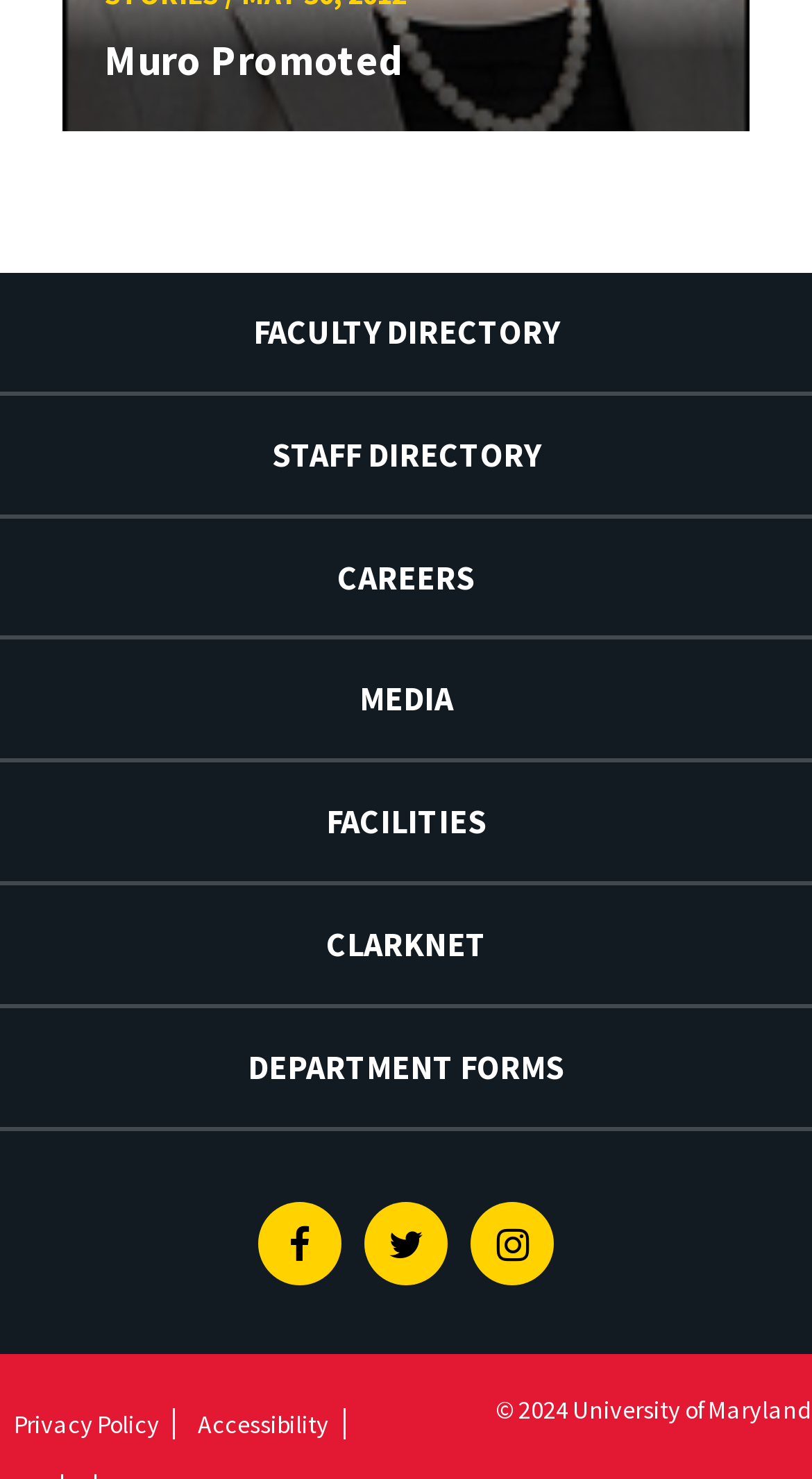How many social media links are there?
Look at the image and construct a detailed response to the question.

I counted the number of social media links by looking at the links with icons, which are Facebook, Twitter, and Instagram.